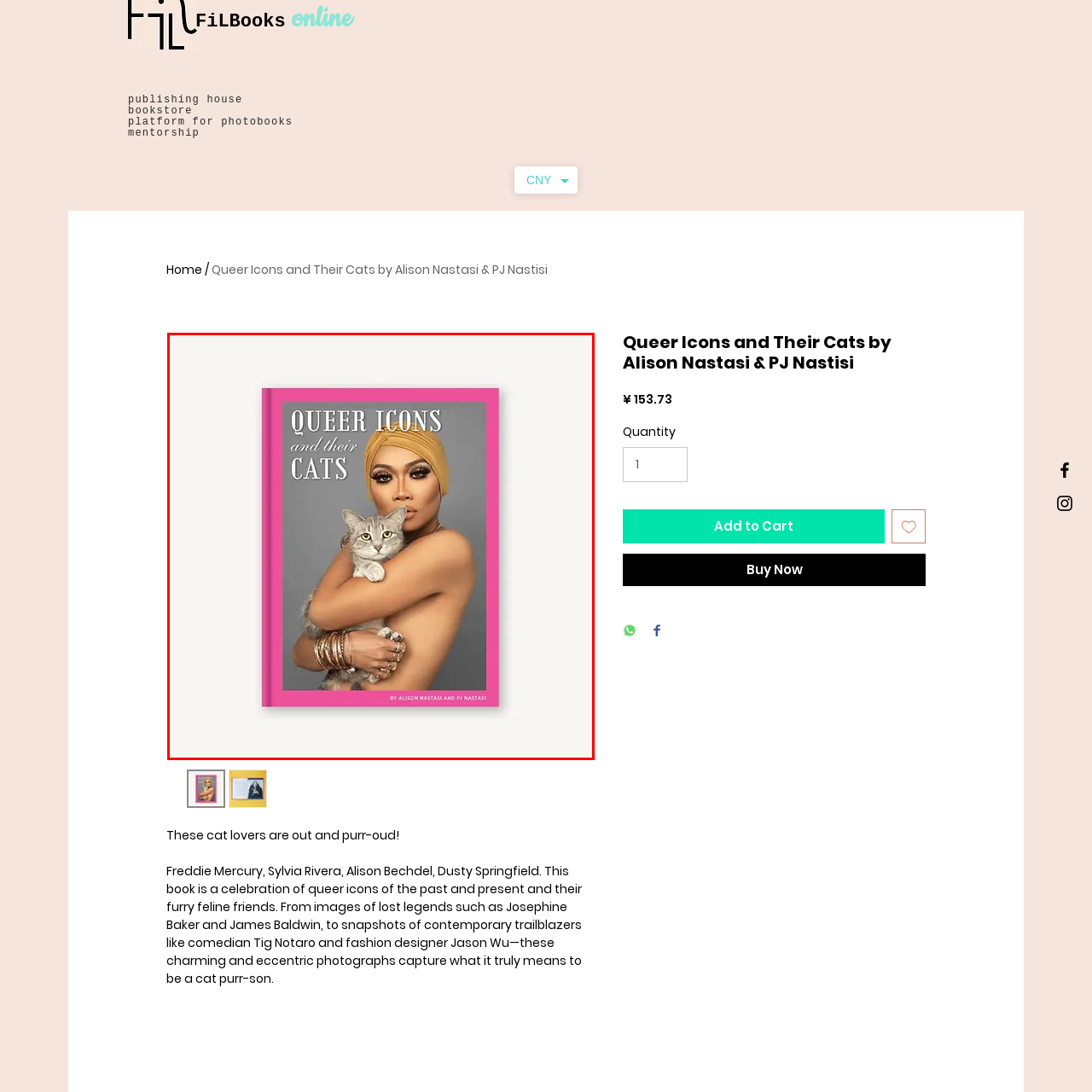Look closely at the image surrounded by the red box, What is the tone of the subject's expression? Give your answer as a single word or phrase.

Bold and charismatic